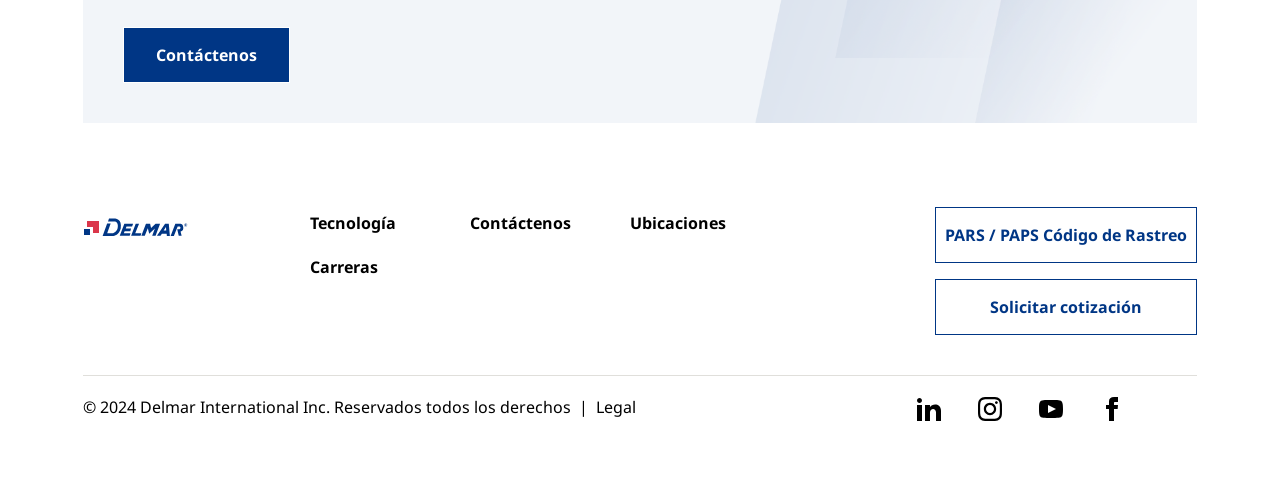Using the webpage screenshot, locate the HTML element that fits the following description and provide its bounding box: "Solicitar cotización".

[0.73, 0.58, 0.935, 0.696]